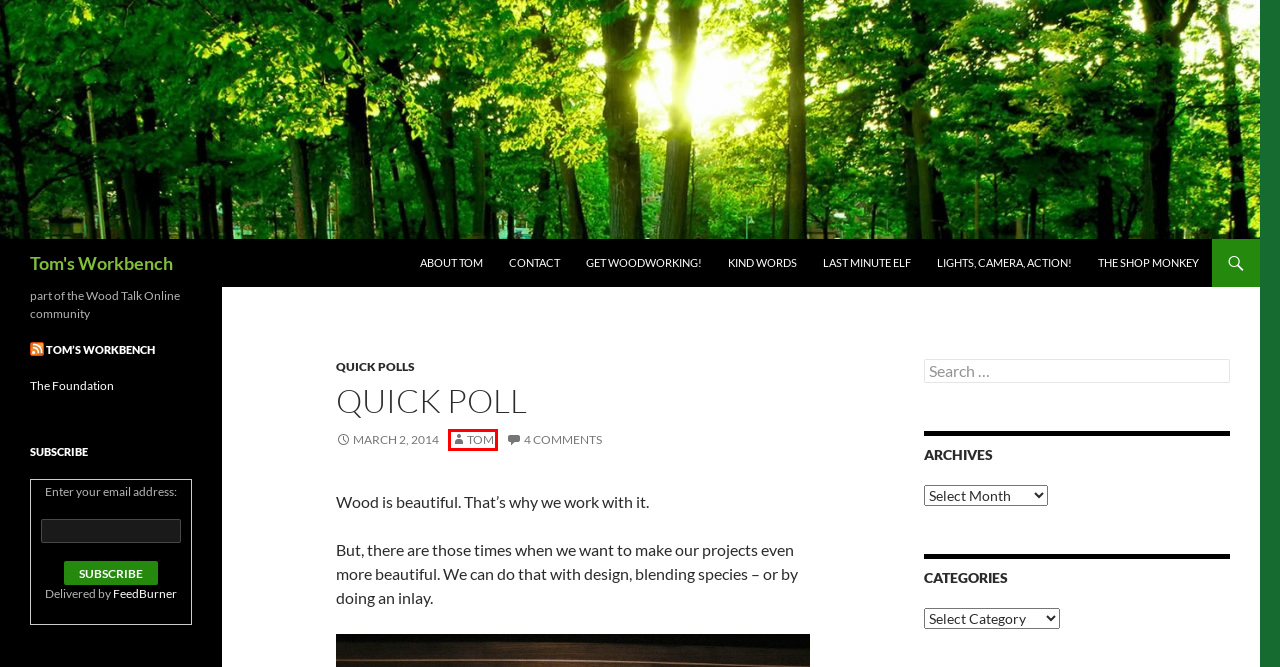You have been given a screenshot of a webpage with a red bounding box around a UI element. Select the most appropriate webpage description for the new webpage that appears after clicking the element within the red bounding box. The choices are:
A. The Foundation | Tom's Workbench
B. Get Woodworking! | Tom's Workbench
C. Lights, Camera, Action! | Tom's Workbench
D. All about Tom Iovino | Tom's Workbench
E. Tom | Tom's Workbench
F. The Shop Monkey | Tom's Workbench
G. Last Minute Elf | Tom's Workbench
H. Tom's Workbench

E